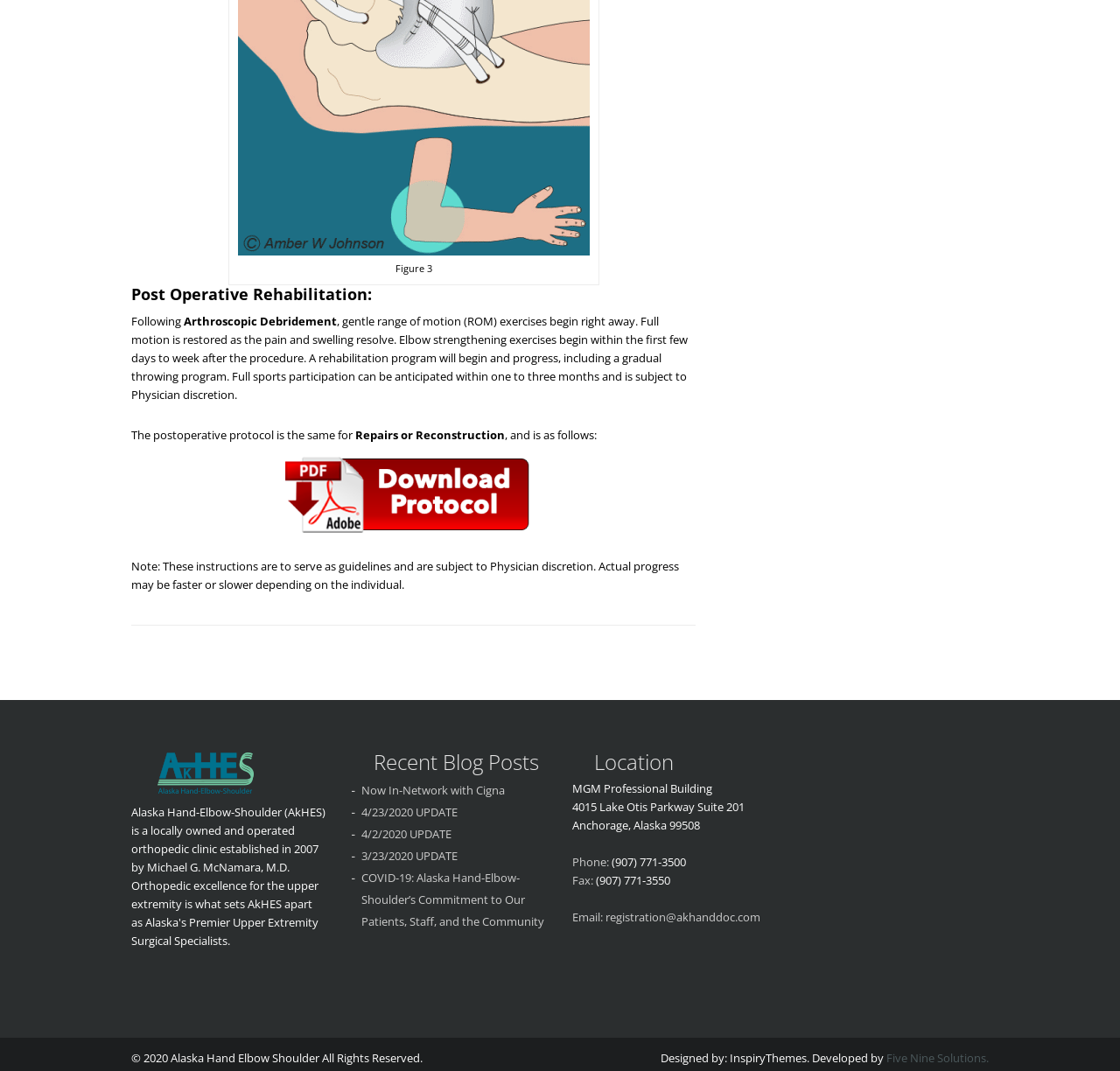What is the phone number of the medical facility?
Please give a detailed and elaborate answer to the question.

The question is asking about the phone number of the medical facility. By analyzing the webpage, we can see that the text '(907) 771-3500' is present, which indicates that it is the phone number of the medical facility.